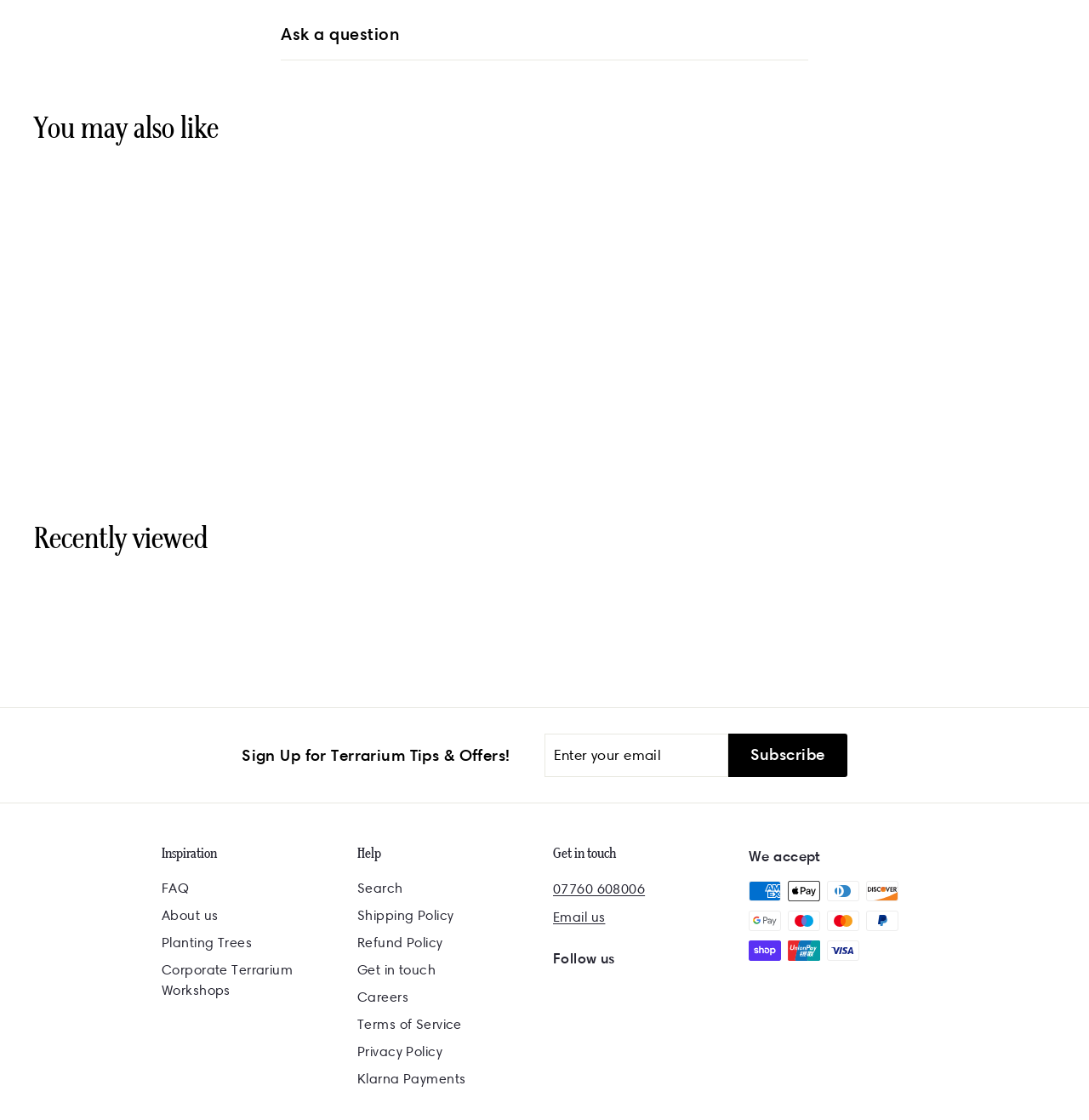What is the phone number to get in touch with the website?
Could you please answer the question thoroughly and with as much detail as possible?

I found the section at the bottom of the page that contains contact information and saw a link with the text '07760 608006', which I inferred is the phone number to get in touch with the website.